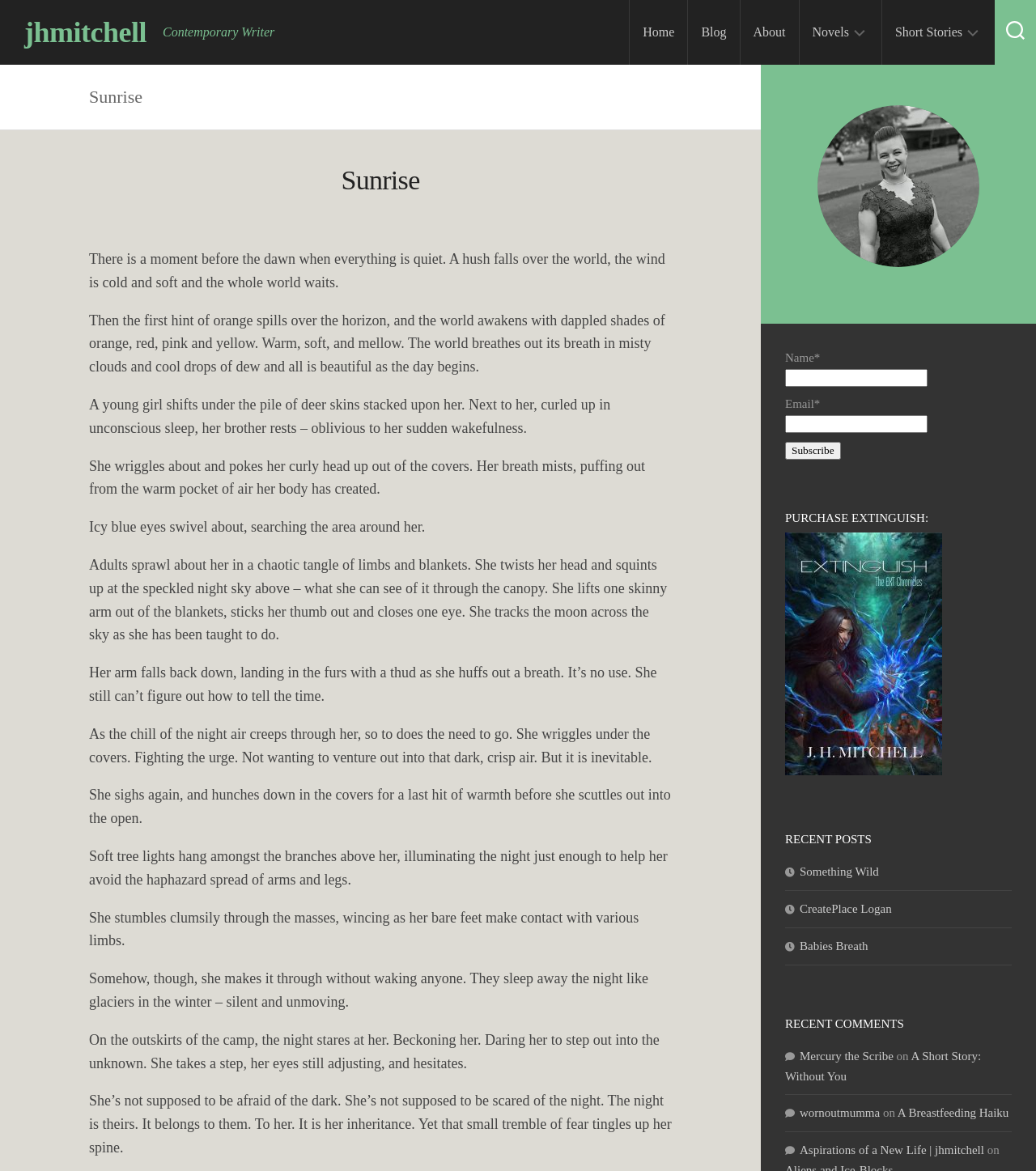Determine the bounding box coordinates of the UI element that matches the following description: "parent_node: Name* name="submit" value="Subscribe"". The coordinates should be four float numbers between 0 and 1 in the format [left, top, right, bottom].

[0.758, 0.377, 0.811, 0.393]